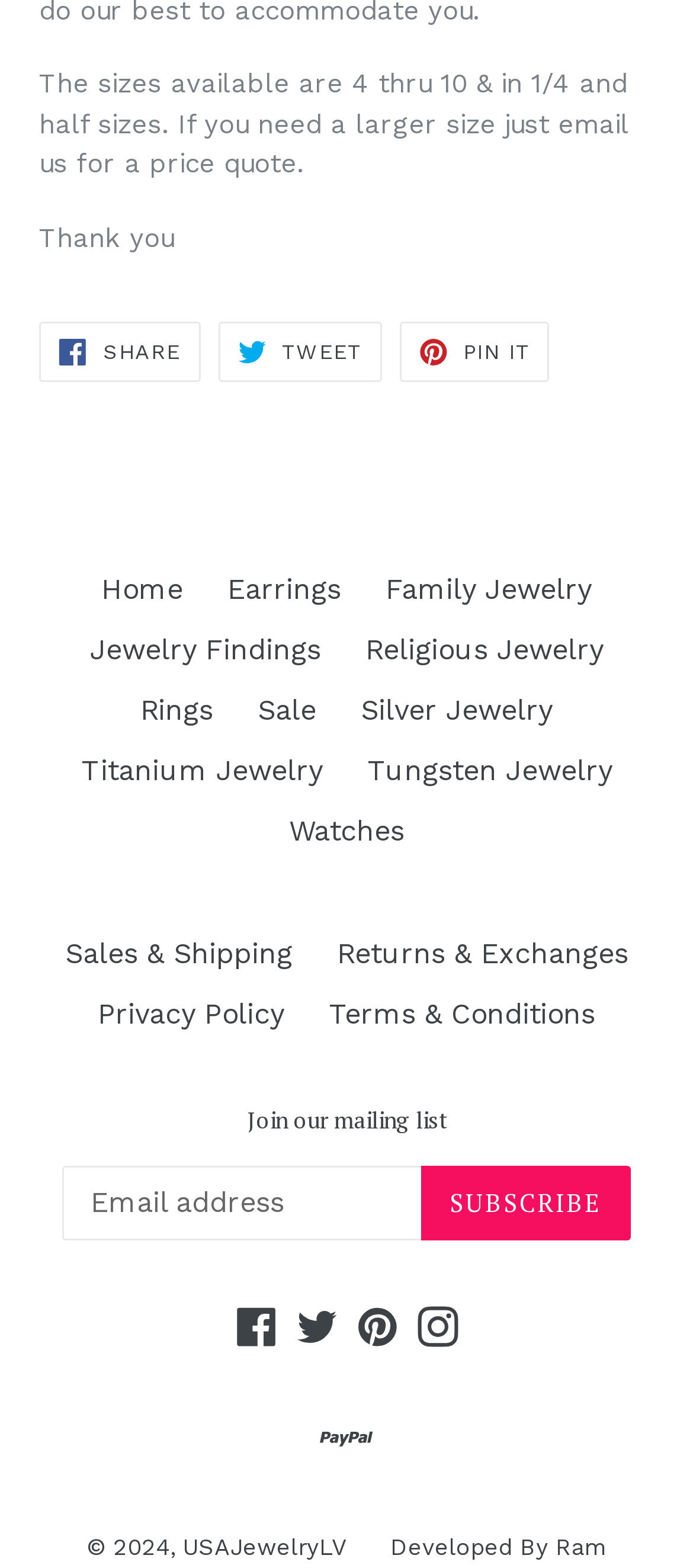Locate the bounding box coordinates of the clickable part needed for the task: "Share on Facebook".

[0.056, 0.205, 0.289, 0.244]